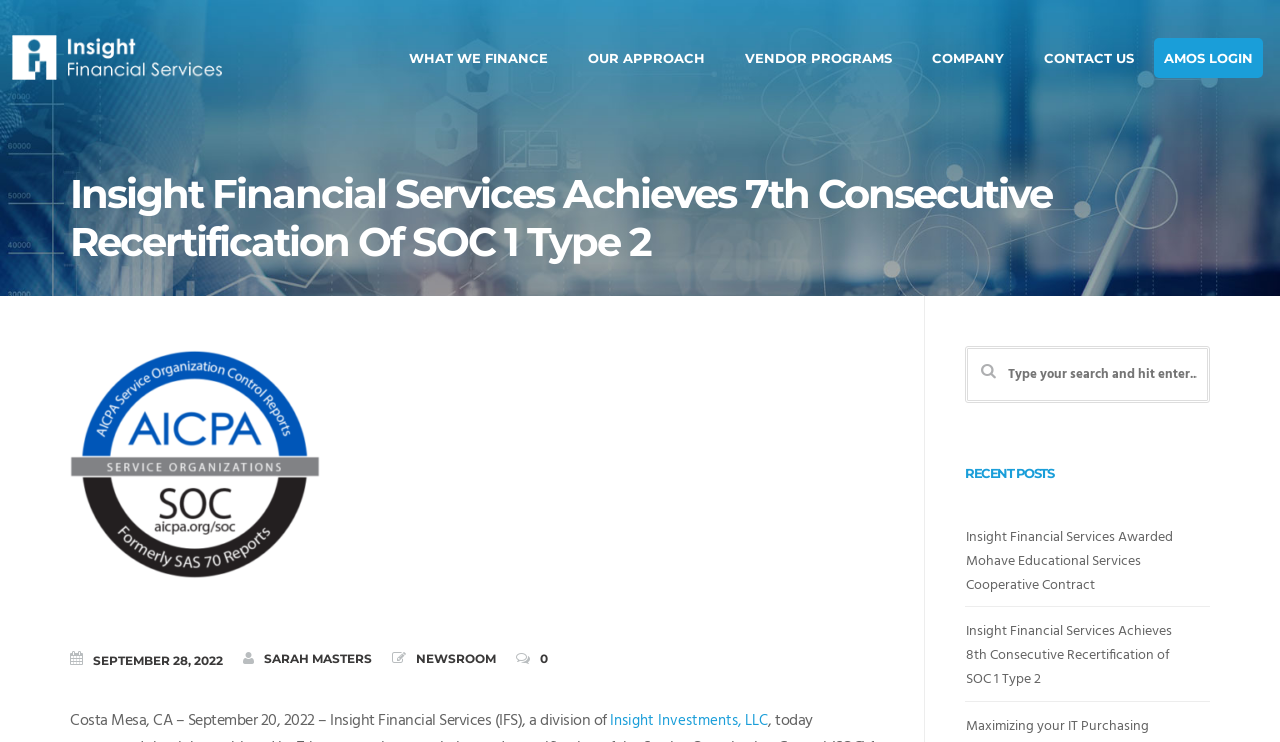Locate the bounding box coordinates of the area where you should click to accomplish the instruction: "Learn more about IT Equipment".

[0.259, 0.125, 0.419, 0.179]